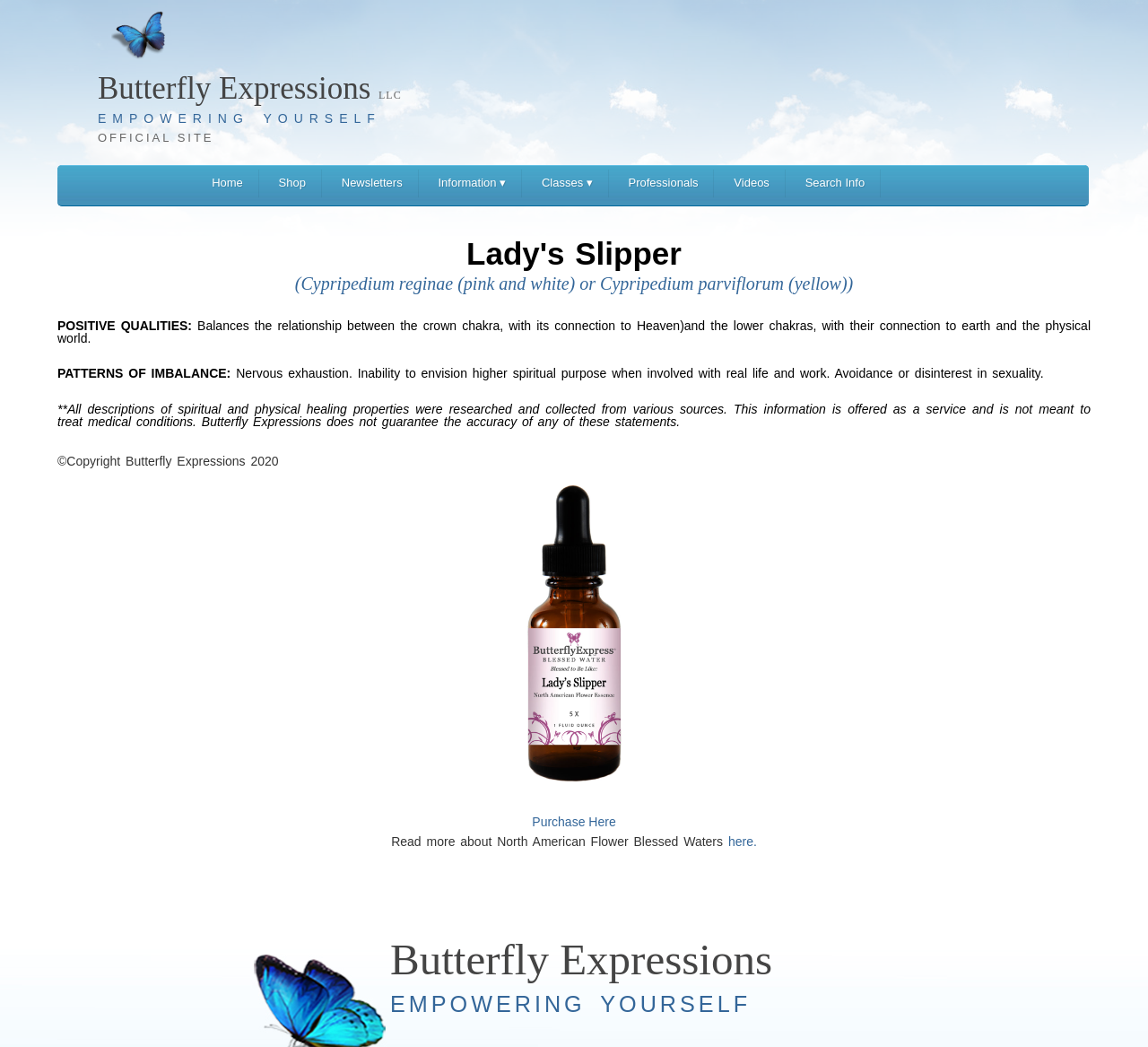What is the name of the flower mentioned in the webpage?
Please answer the question with a detailed response using the information from the screenshot.

The name of the flower can be found in the image description and the link 'Lady's Slipper Purchase Here', which suggests that the flower being referred to is the Lady's Slipper.